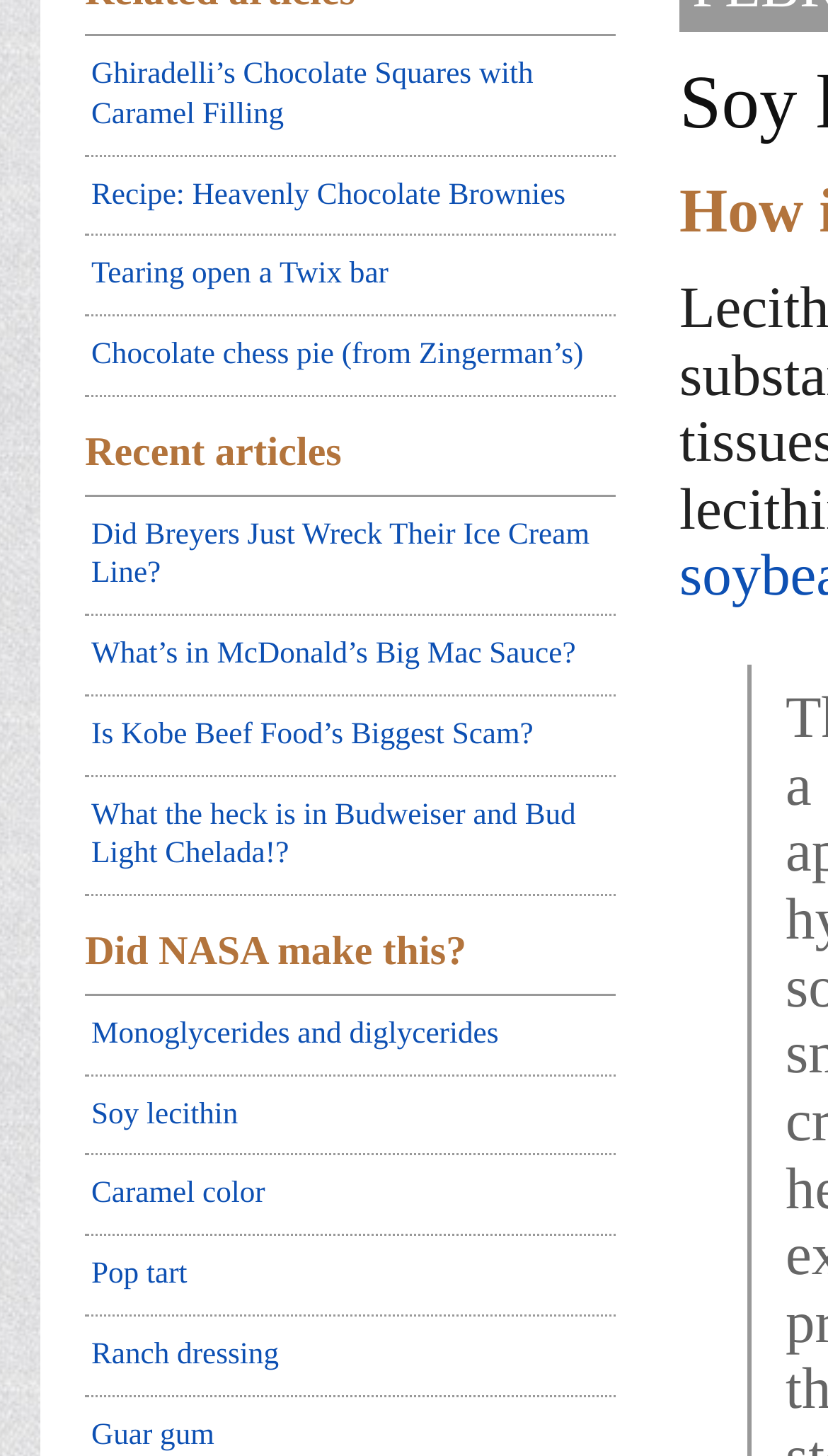Identify the bounding box for the described UI element. Provide the coordinates in (top-left x, top-left y, bottom-right x, bottom-right y) format with values ranging from 0 to 1: Caramel color

[0.103, 0.794, 0.744, 0.849]